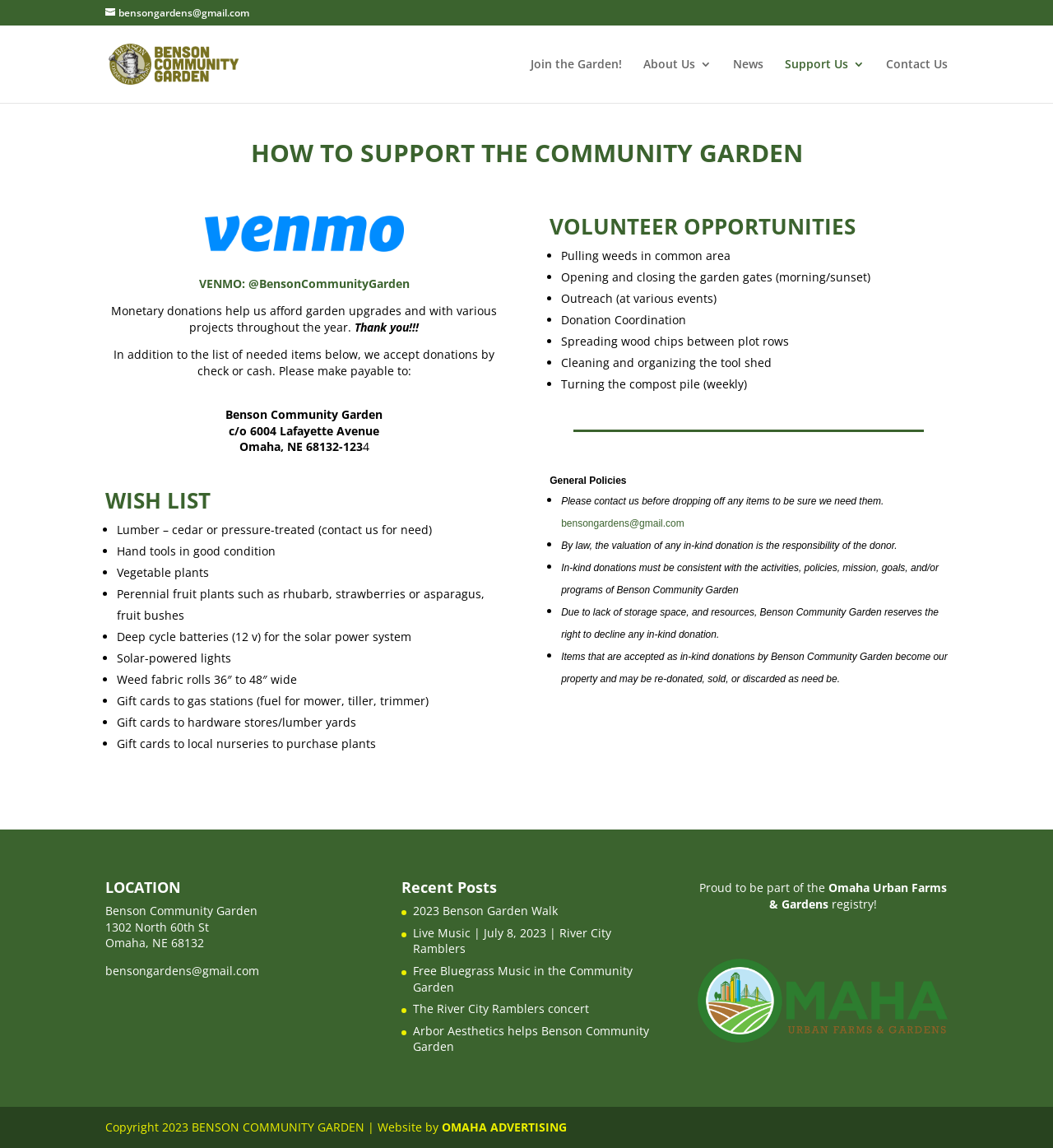Please determine the bounding box coordinates of the area that needs to be clicked to complete this task: 'Click the 'VENMO: @BensonCommunityGarden' link'. The coordinates must be four float numbers between 0 and 1, formatted as [left, top, right, bottom].

[0.189, 0.24, 0.389, 0.253]